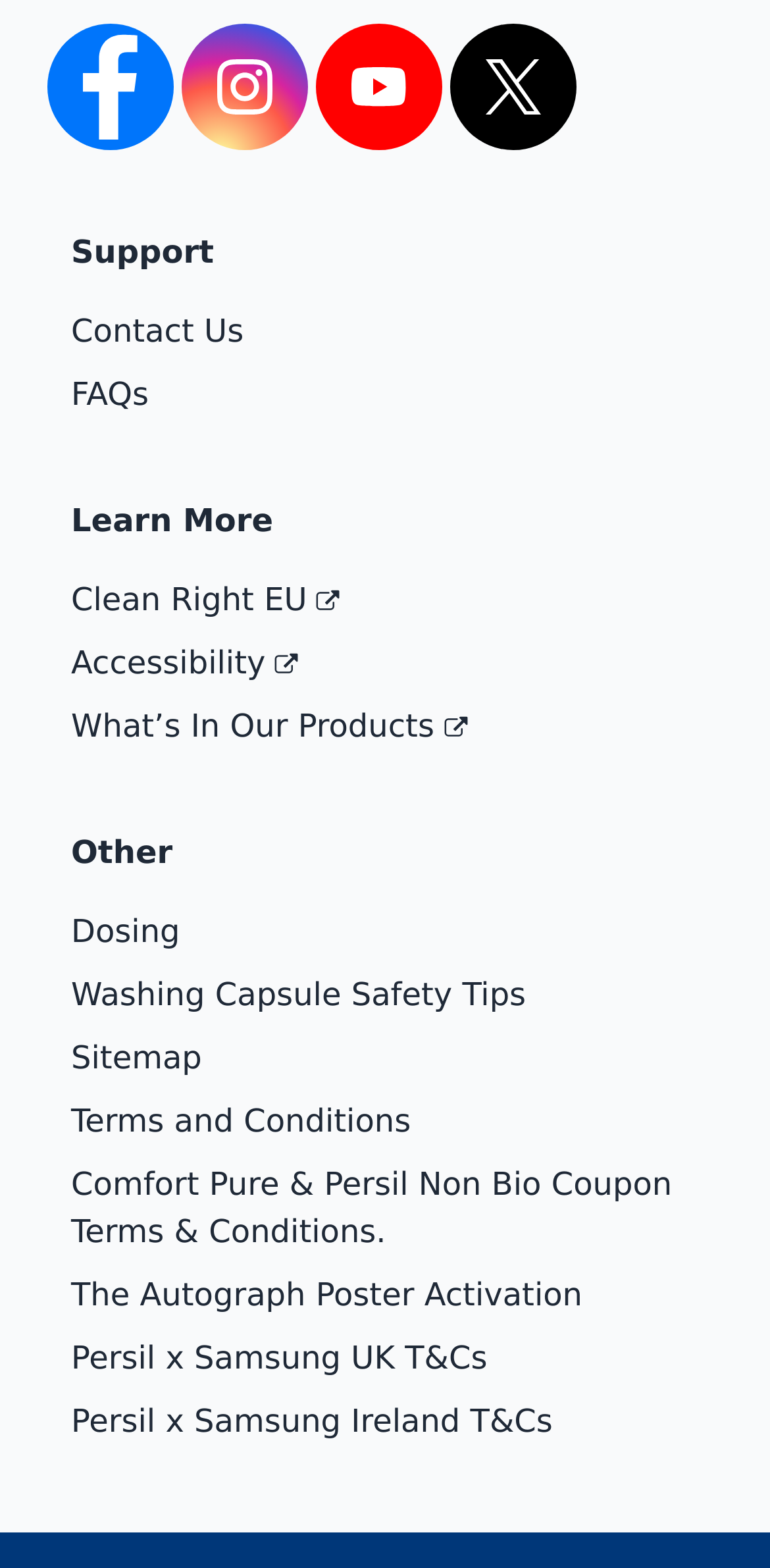Please locate the bounding box coordinates for the element that should be clicked to achieve the following instruction: "View Sitemap". Ensure the coordinates are given as four float numbers between 0 and 1, i.e., [left, top, right, bottom].

[0.092, 0.662, 0.262, 0.686]